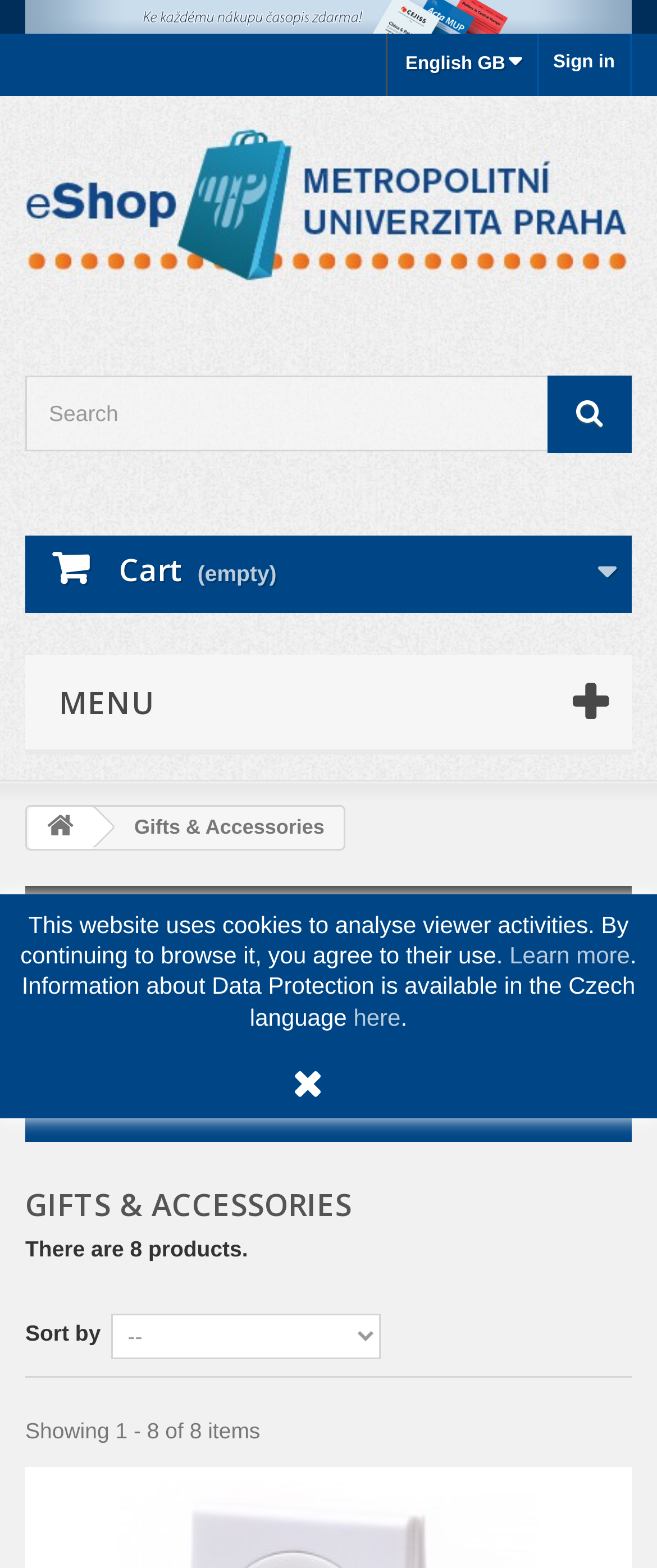Extract the text of the main heading from the webpage.

GIFTS & ACCESSORIES 
There are 8 products.